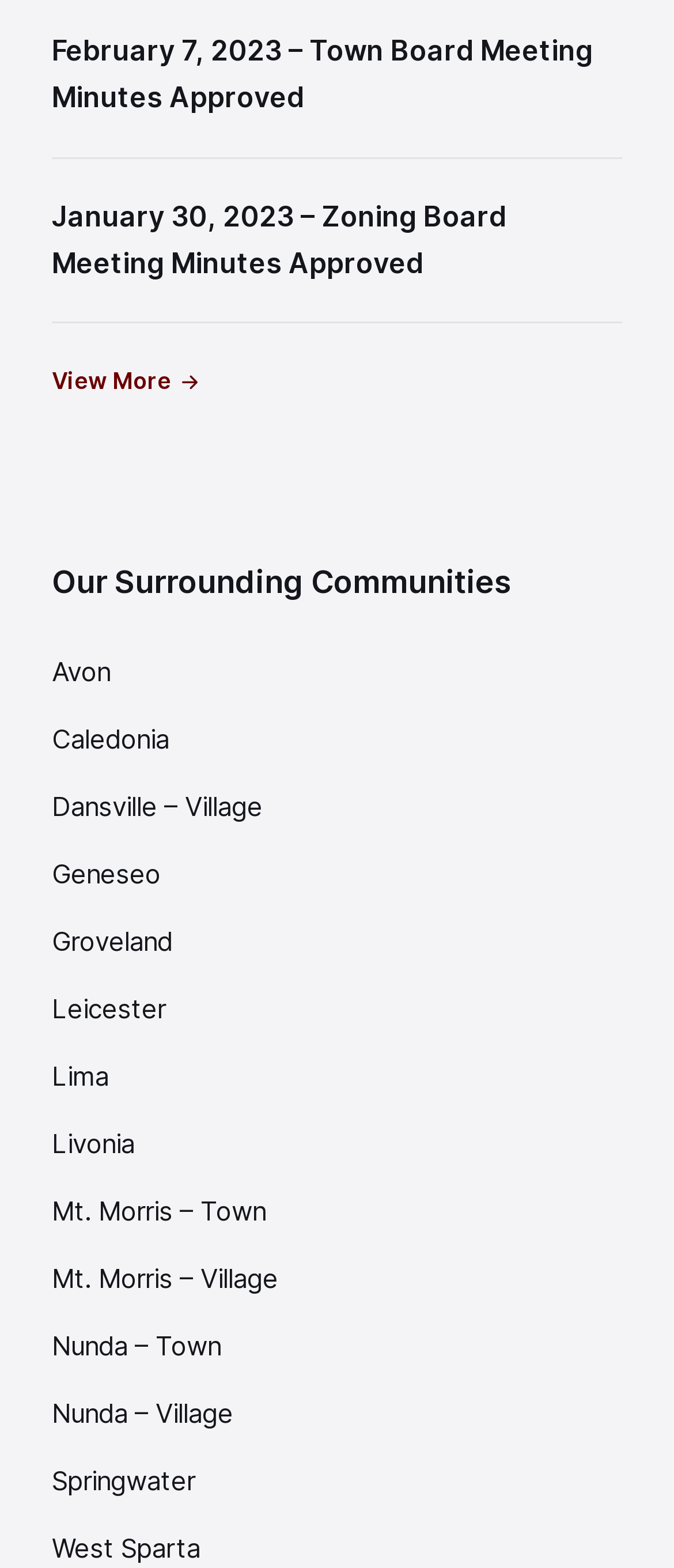Can you show the bounding box coordinates of the region to click on to complete the task described in the instruction: "view February 7, 2023 town board meeting minutes"?

[0.077, 0.021, 0.879, 0.073]